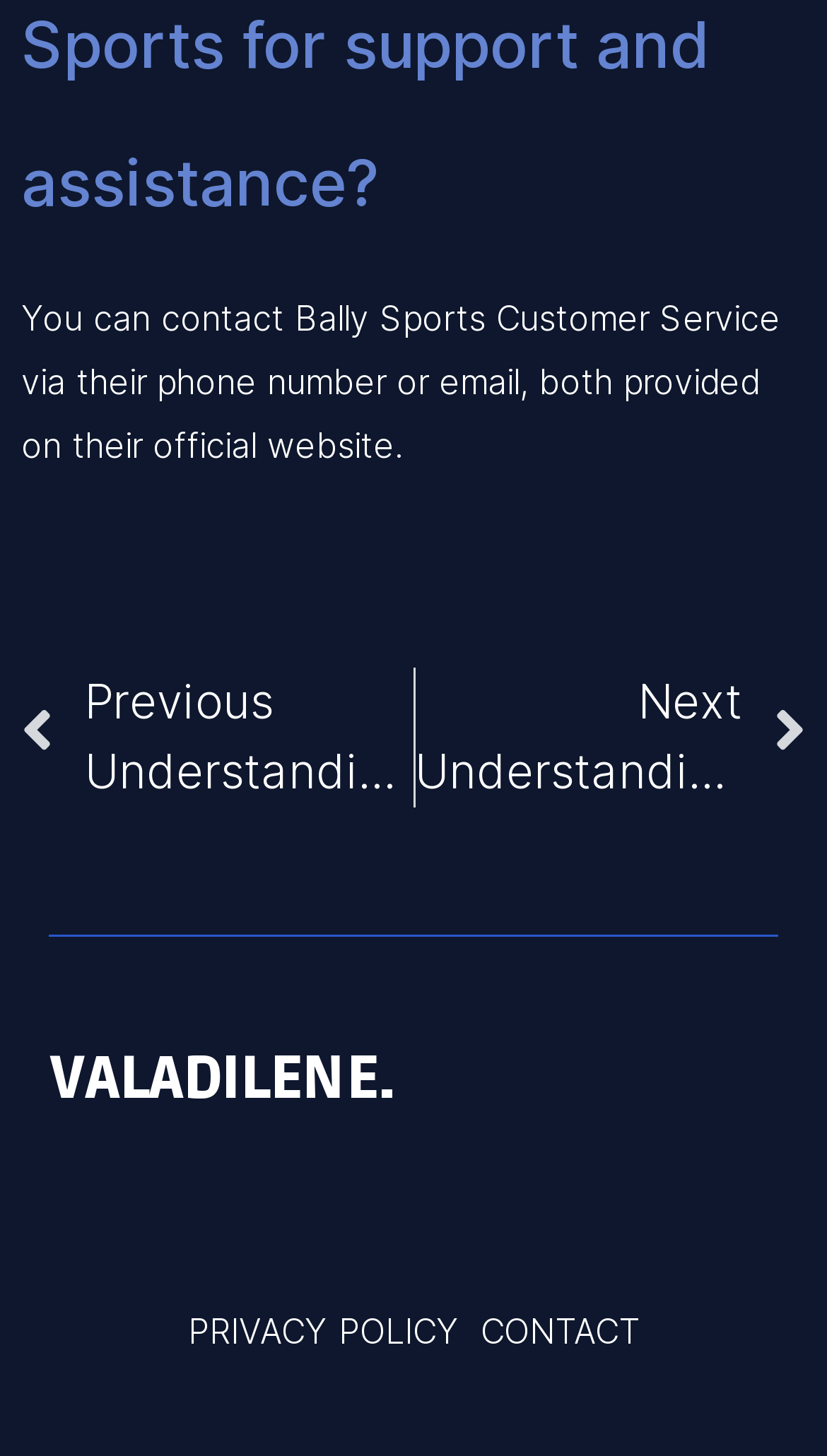What is the topic of the next article?
Examine the image and give a concise answer in one word or a short phrase.

Alexa Red